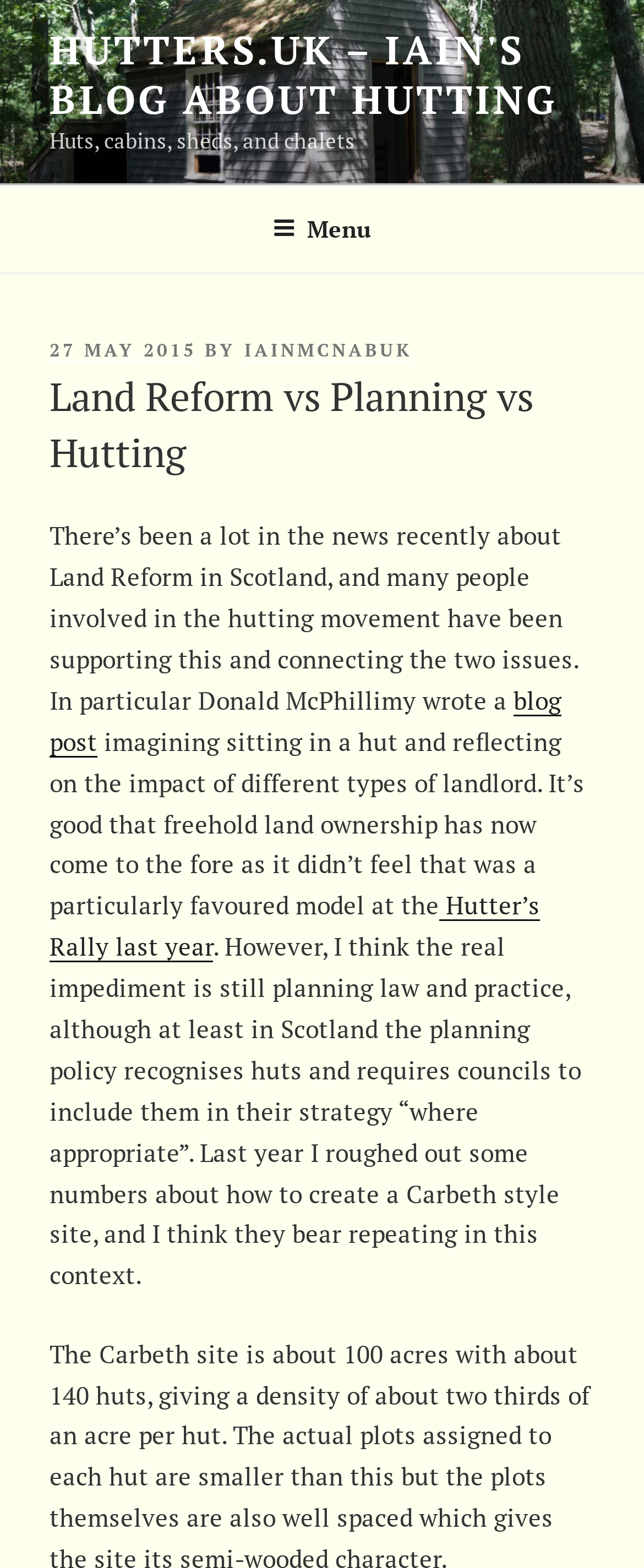What is the context of the blog post?
Please provide a comprehensive answer based on the contents of the image.

I understood the context of the blog post by reading the text 'There’s been a lot in the news recently about Land Reform in Scotland, and many people involved in the hutting movement have been supporting this and connecting the two issues.' which sets the context for the discussion.